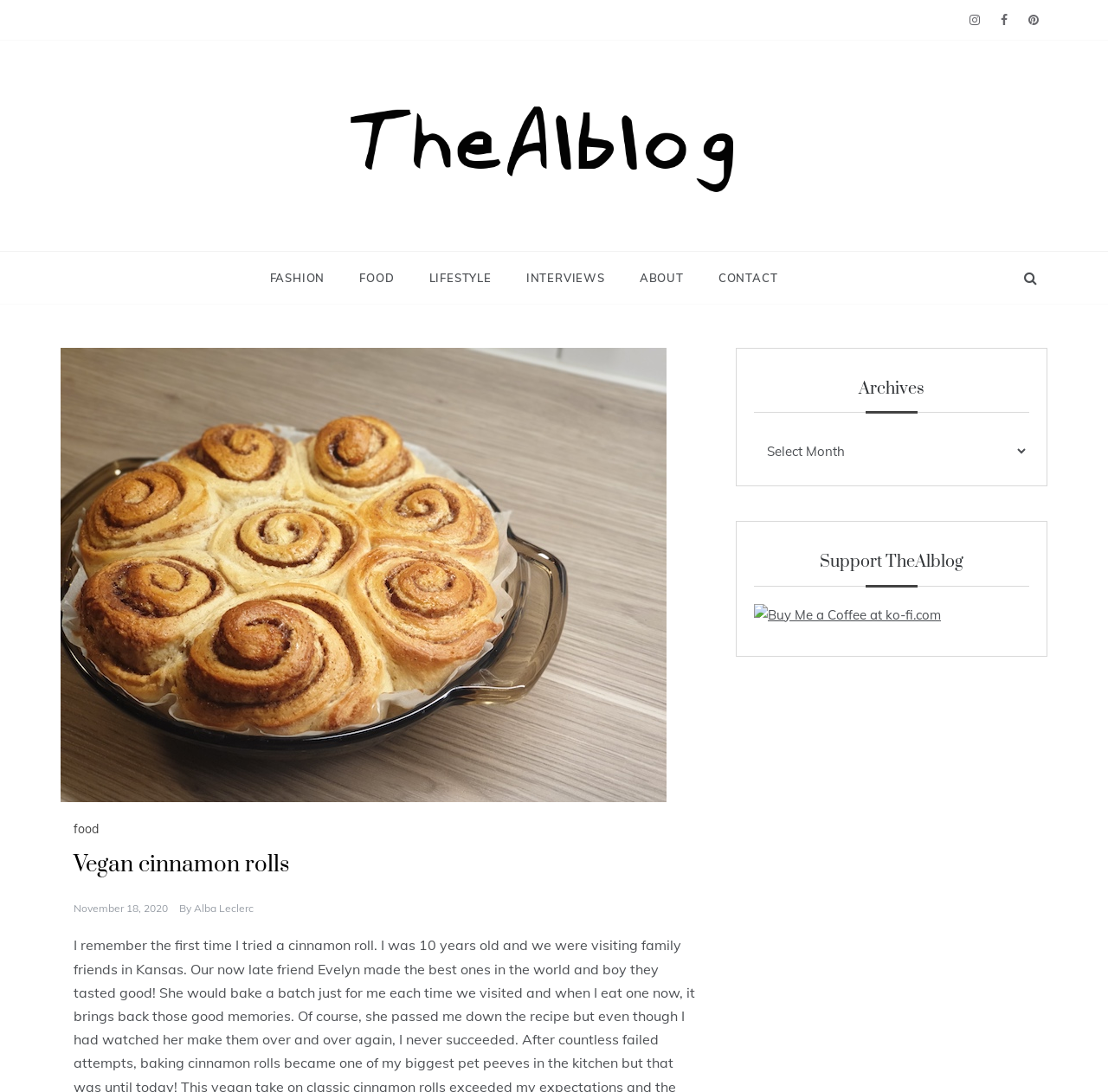Locate the bounding box coordinates of the element that needs to be clicked to carry out the instruction: "browse FASHION category". The coordinates should be given as four float numbers ranging from 0 to 1, i.e., [left, top, right, bottom].

[0.244, 0.23, 0.309, 0.278]